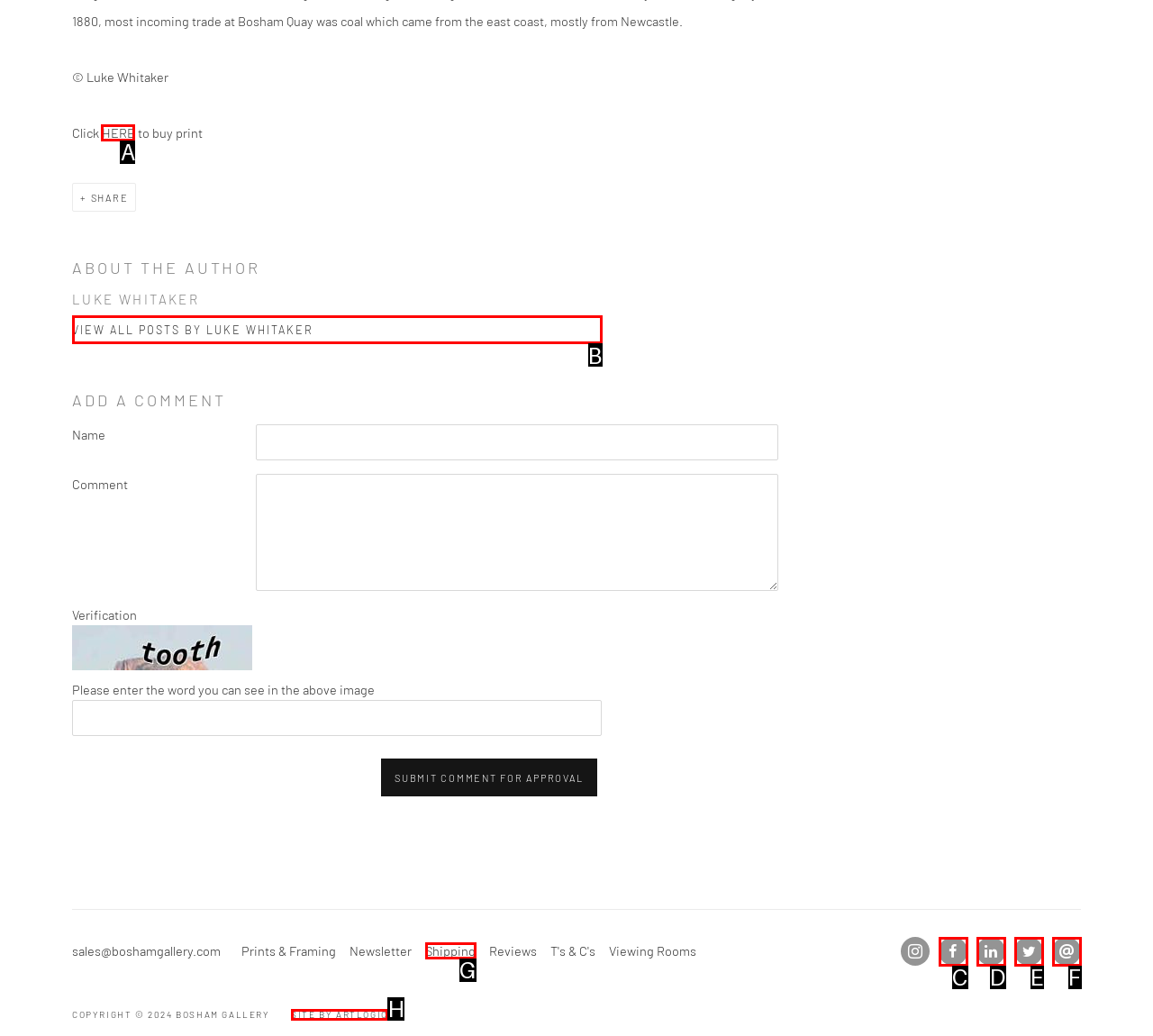Given the instruction: Click the 'HERE' link to buy print, which HTML element should you click on?
Answer with the letter that corresponds to the correct option from the choices available.

A